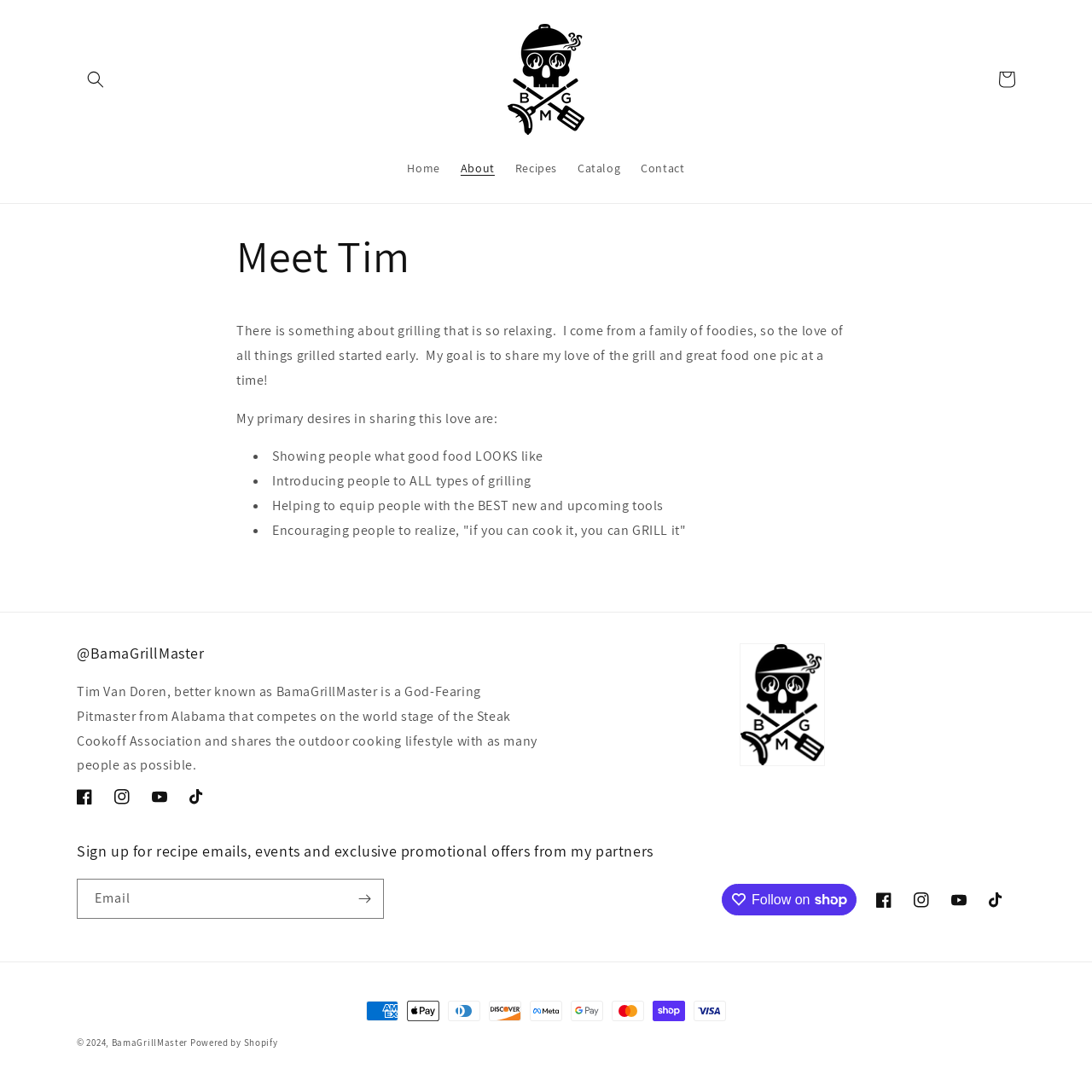Give a one-word or short-phrase answer to the following question: 
What types of payment methods are accepted on the website?

Multiple credit cards and online payment methods